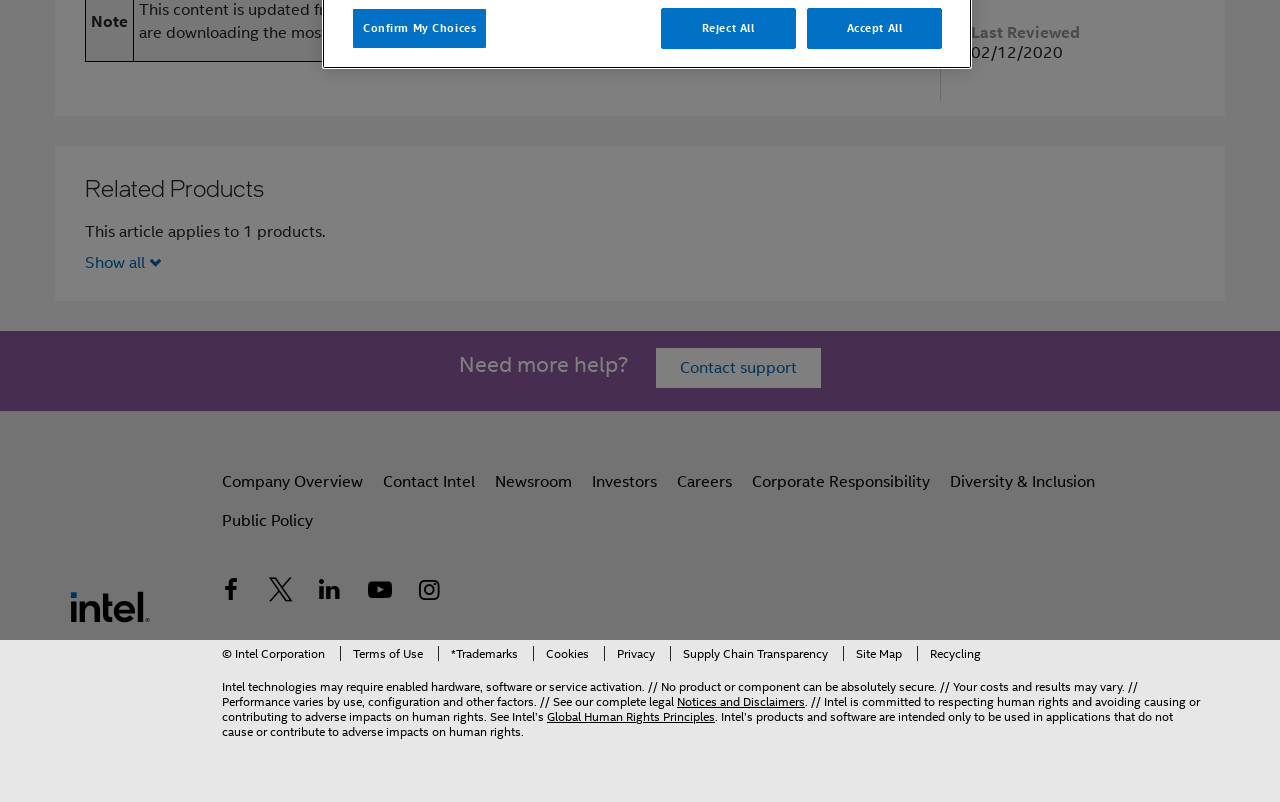Locate the bounding box coordinates of the UI element described by: "Contact Intel". Provide the coordinates as four float numbers between 0 and 1, formatted as [left, top, right, bottom].

[0.299, 0.579, 0.371, 0.624]